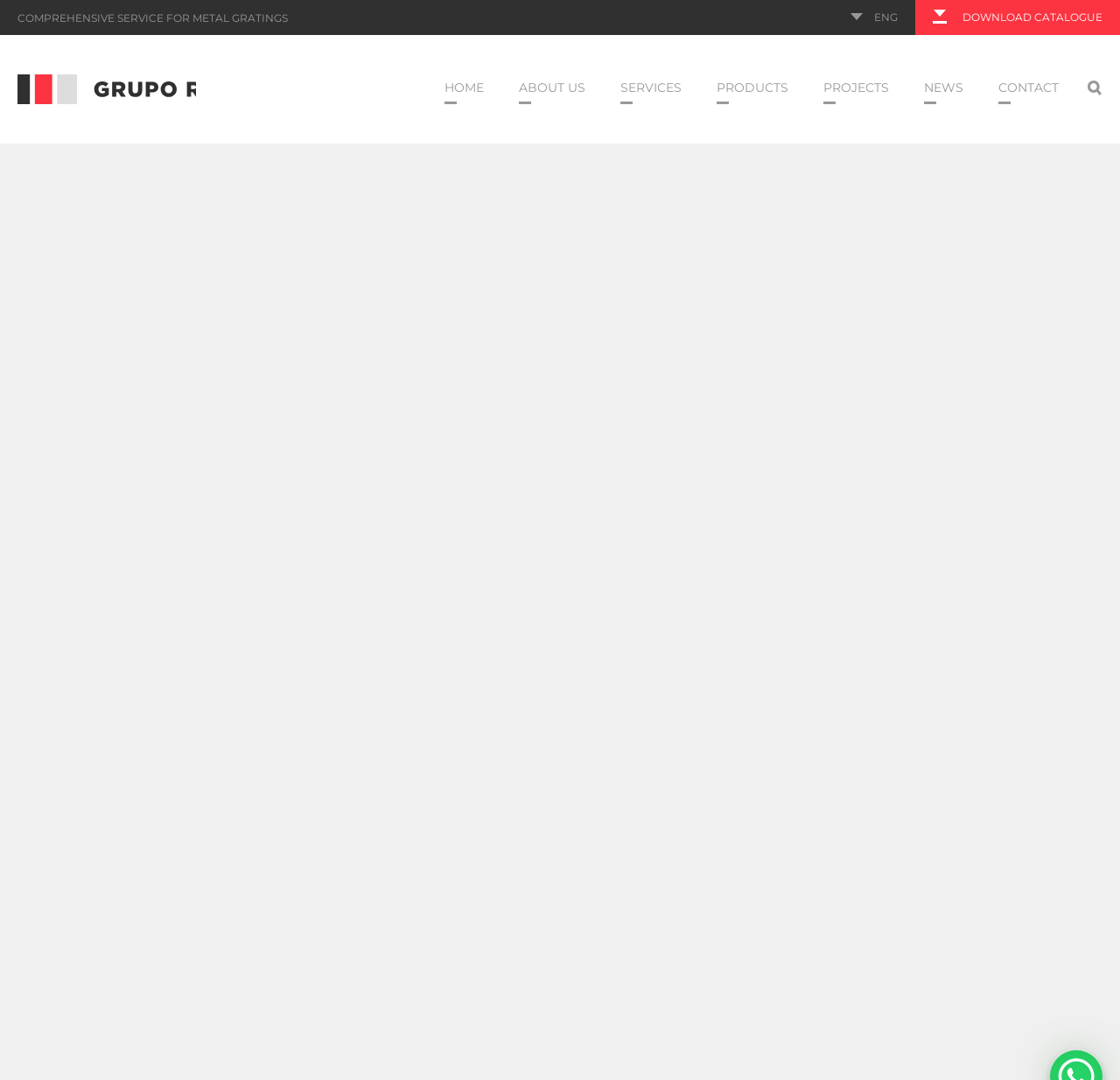Locate the bounding box coordinates of the element's region that should be clicked to carry out the following instruction: "Click the 'HOME' link". The coordinates need to be four float numbers between 0 and 1, i.e., [left, top, right, bottom].

[0.381, 0.066, 0.448, 0.096]